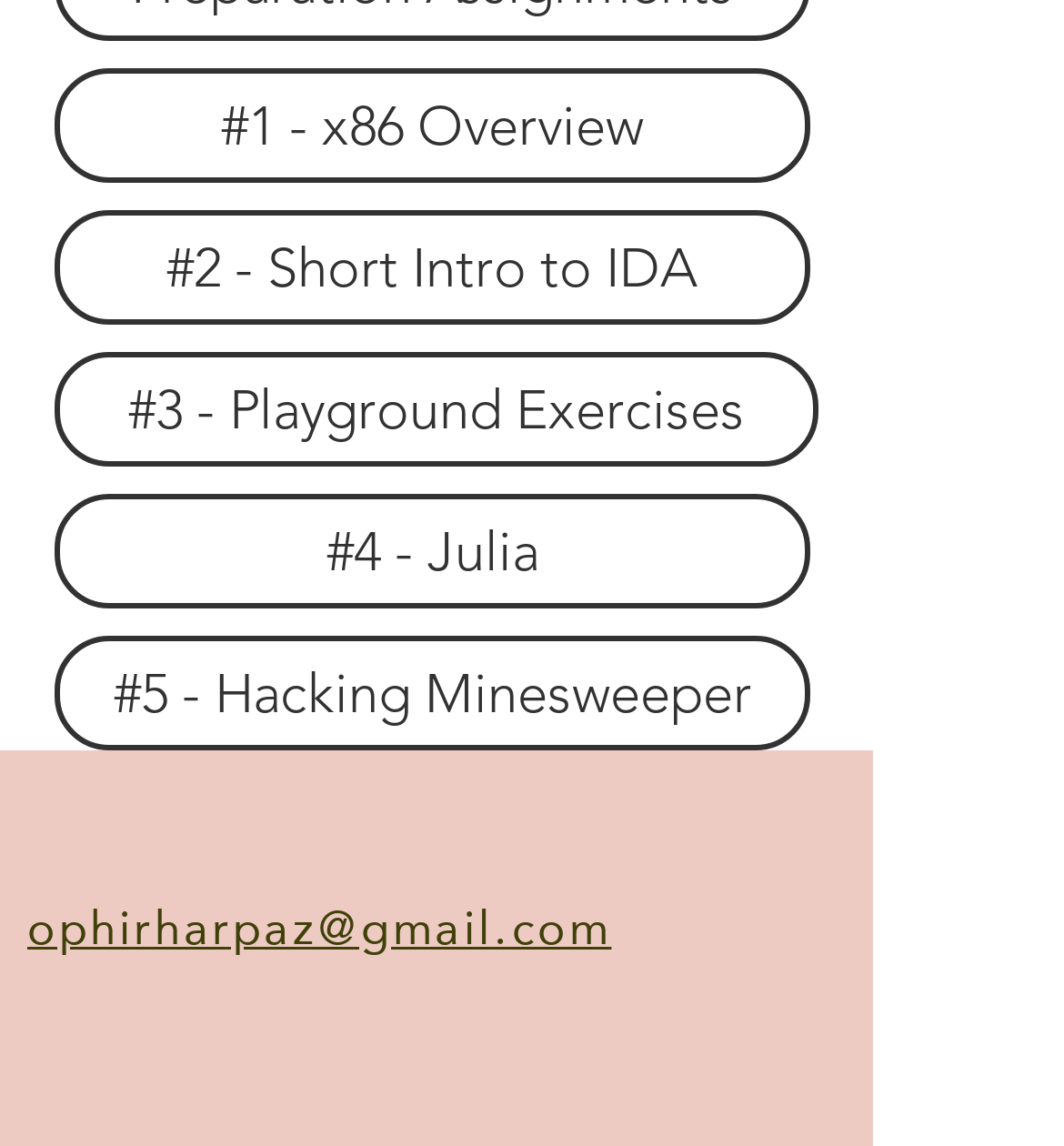How many social media links are there?
Using the image provided, answer with just one word or phrase.

4